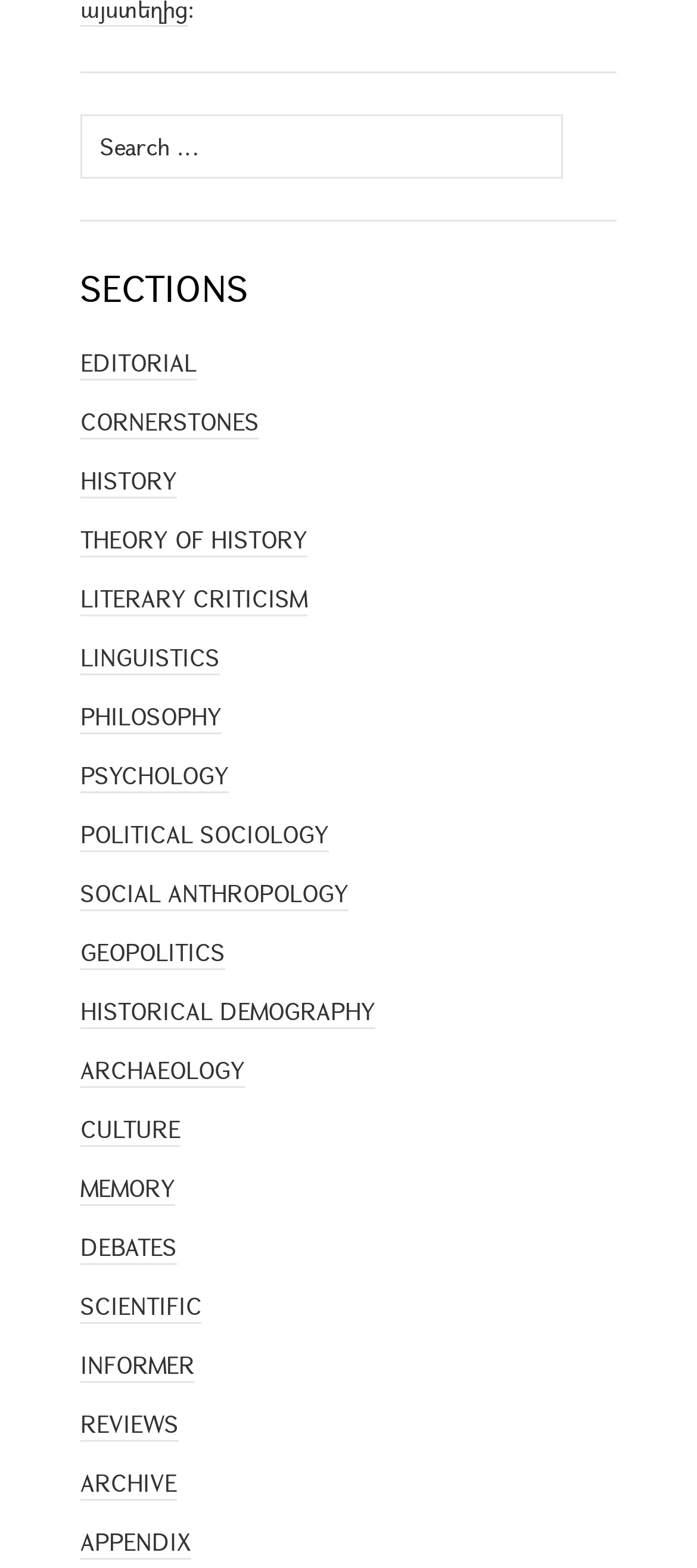What is the category of the 'LINGUISTICS' link?
Answer with a single word or phrase by referring to the visual content.

Section